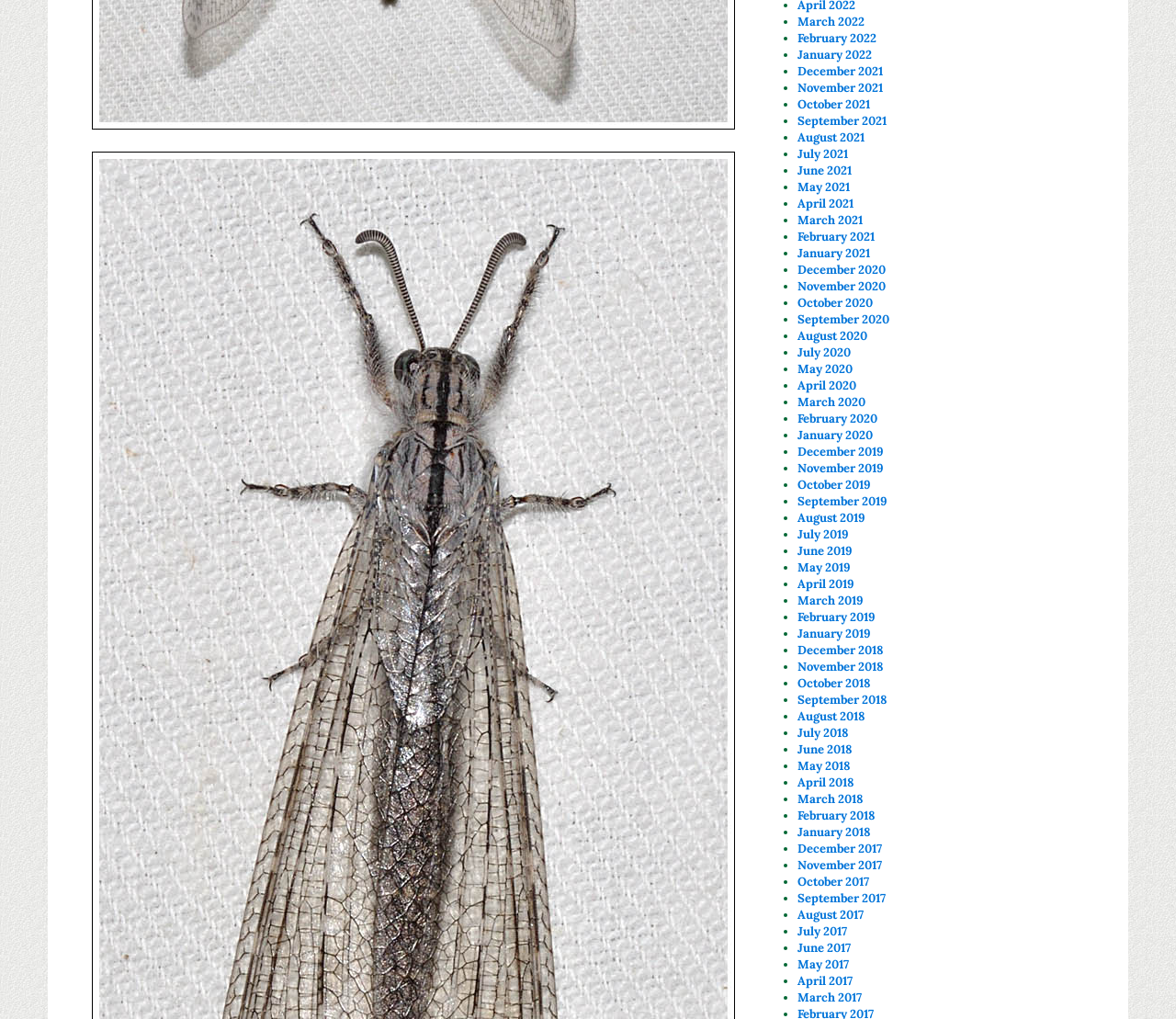Is there a link for the current month?
Look at the image and answer with only one word or phrase.

Yes